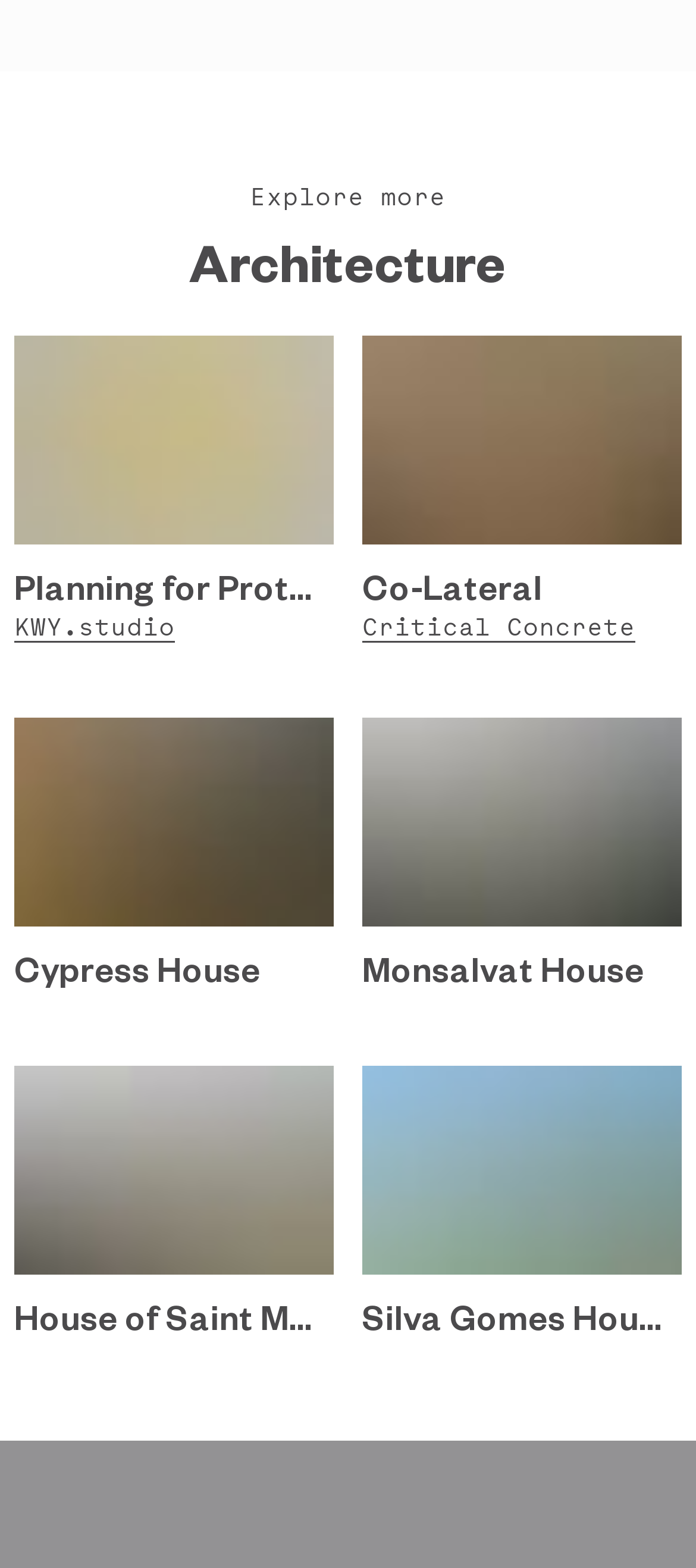Based on the image, provide a detailed and complete answer to the question: 
How many articles are on the webpage?

There are four articles on the webpage, each with a unique set of links and headings. The articles are arranged in a grid-like structure, with two articles on the top row and two on the bottom row.